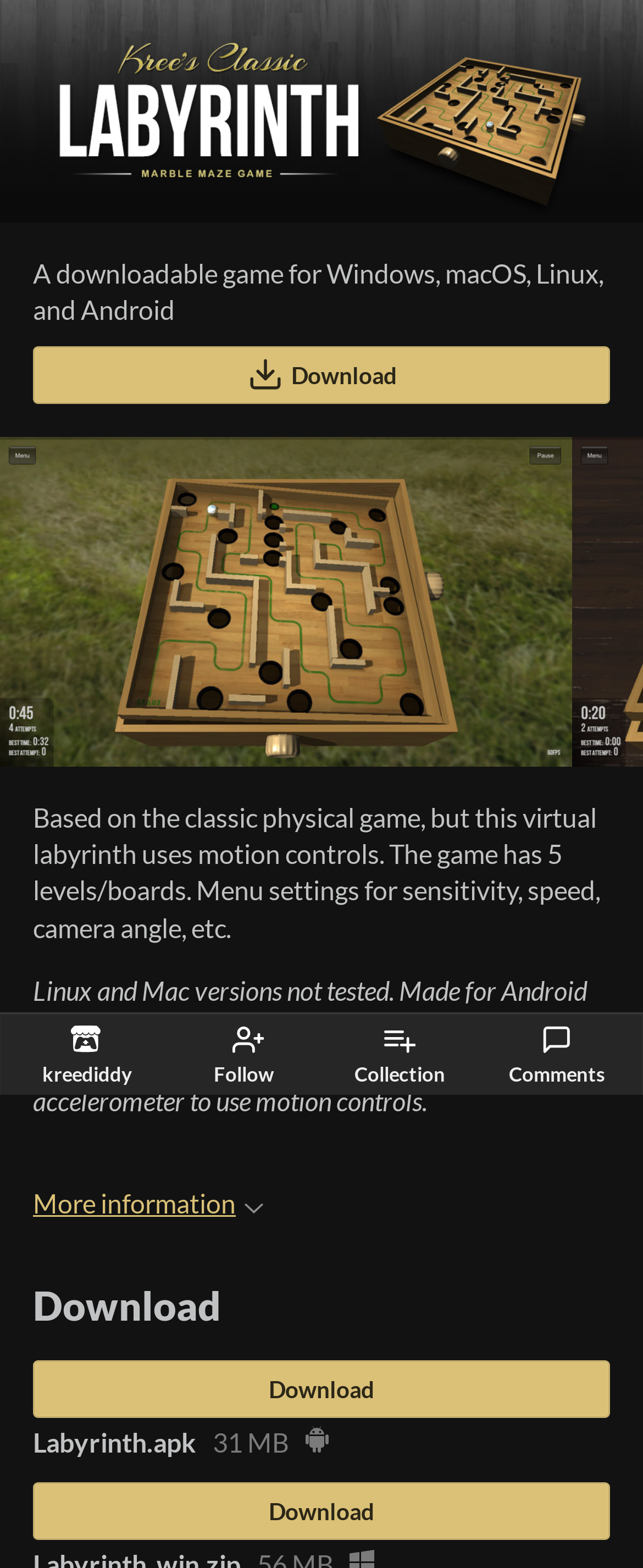Find the bounding box coordinates of the area that needs to be clicked in order to achieve the following instruction: "Download the Labyrinth.apk file". The coordinates should be specified as four float numbers between 0 and 1, i.e., [left, top, right, bottom].

[0.051, 0.868, 0.949, 0.905]